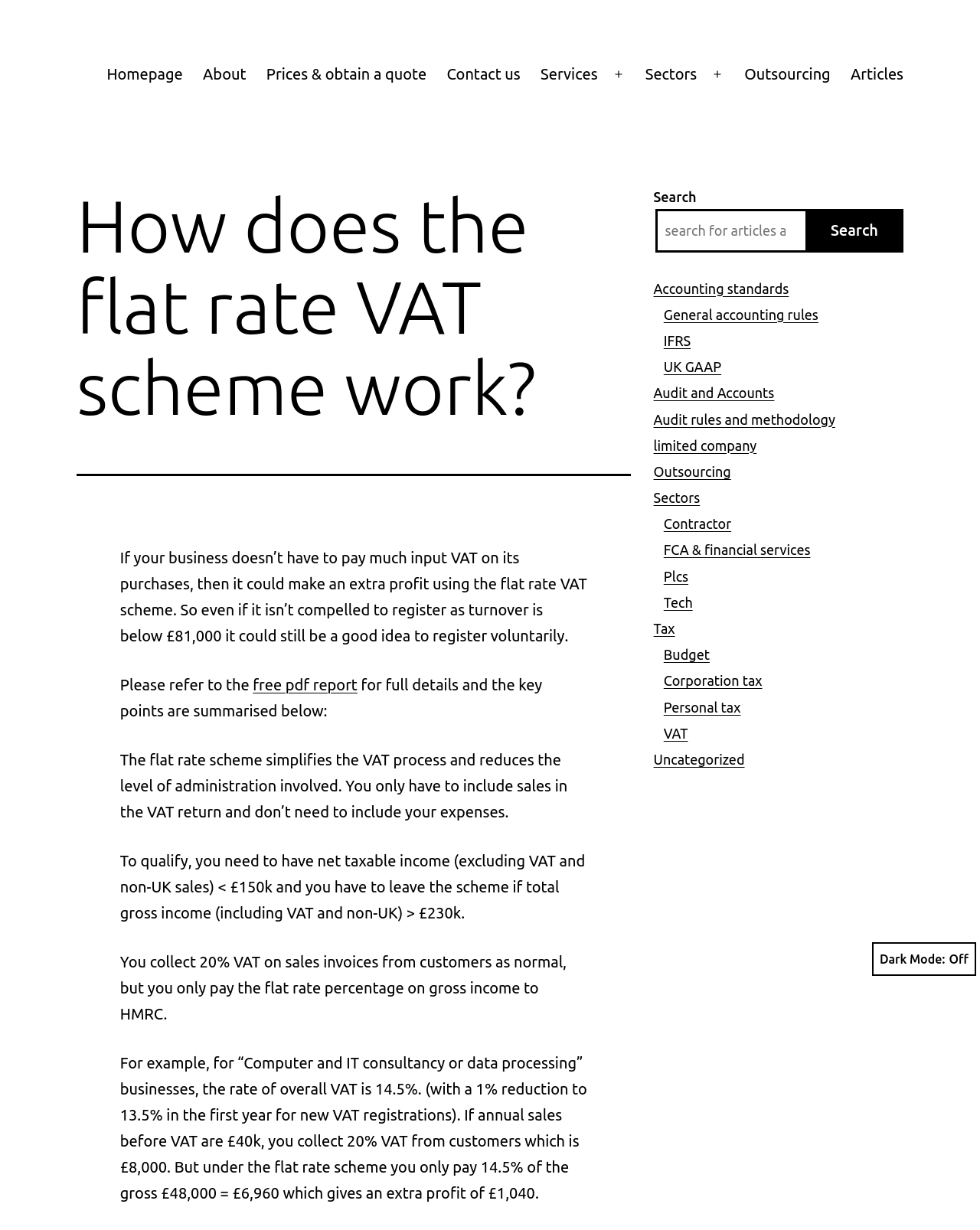Please locate the clickable area by providing the bounding box coordinates to follow this instruction: "Open the 'Services' menu".

[0.541, 0.045, 0.62, 0.076]